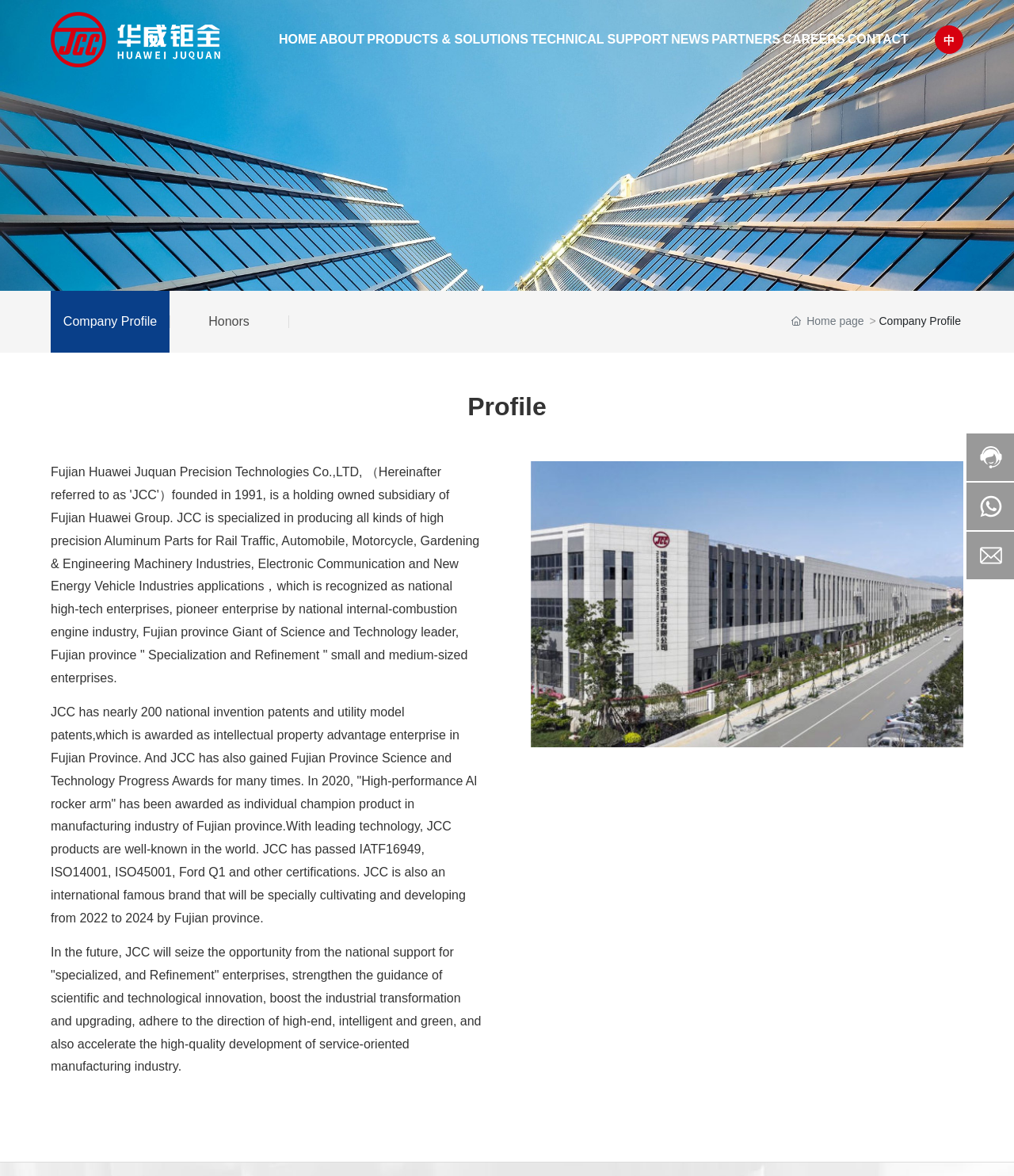Provide the bounding box coordinates, formatted as (top-left x, top-left y, bottom-right x, bottom-right y), with all values being floating point numbers between 0 and 1. Identify the bounding box of the UI element that matches the description: JOIN

None